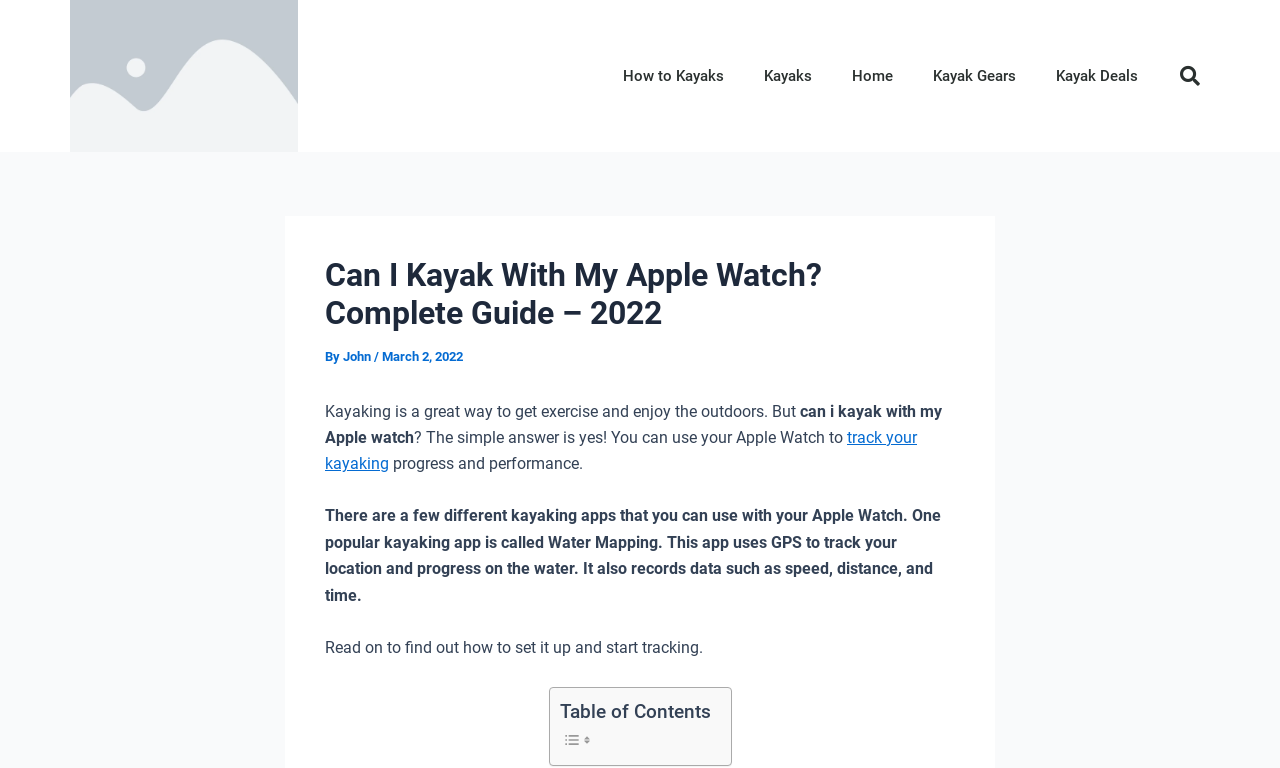Specify the bounding box coordinates of the area that needs to be clicked to achieve the following instruction: "Search for something".

[0.905, 0.073, 0.945, 0.125]